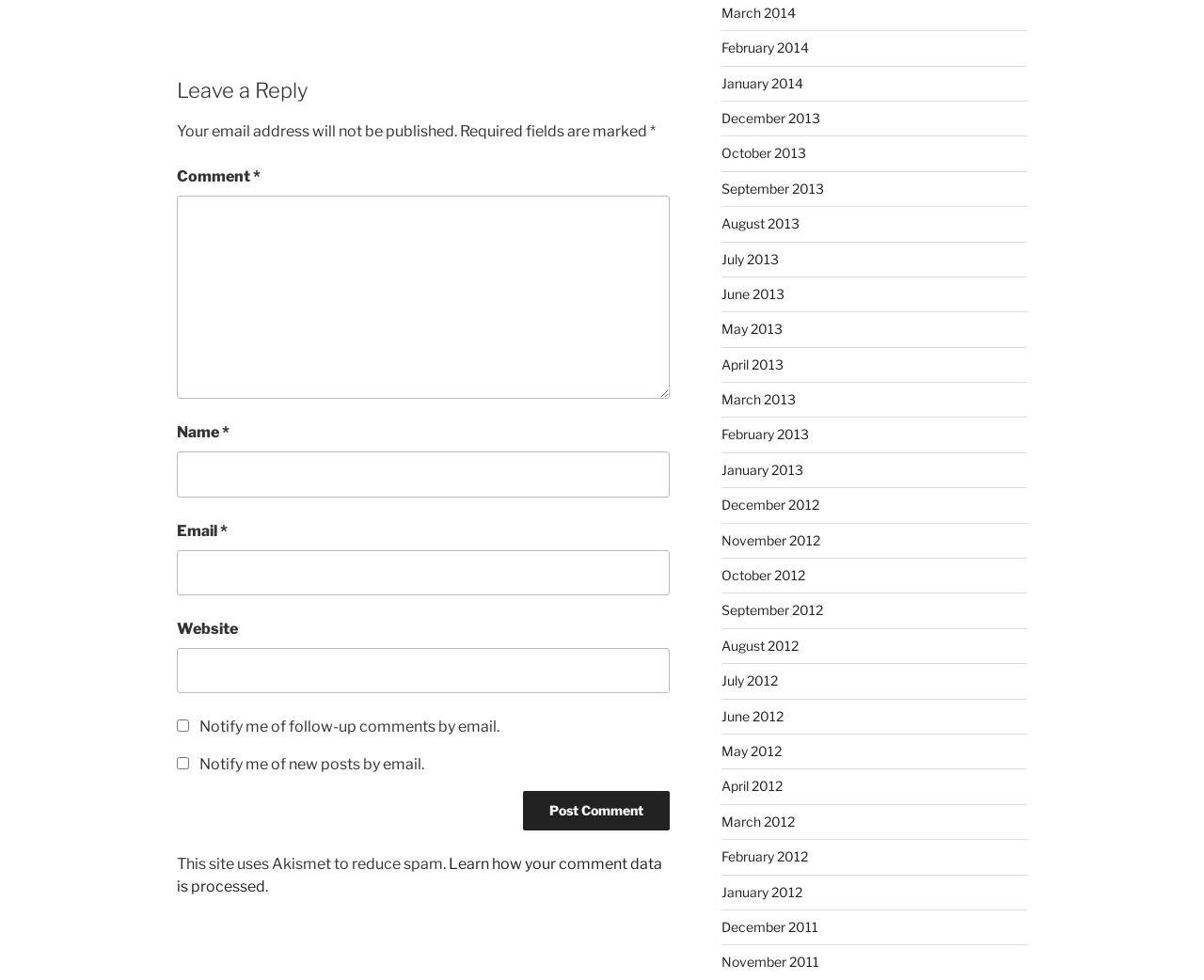Ascertain the bounding box coordinates for the UI element detailed here: "parent_node: Comment * name="comment"". The coordinates should be provided as [left, top, right, bottom] with each value being a float between 0 and 1.

[0.147, 0.199, 0.556, 0.407]